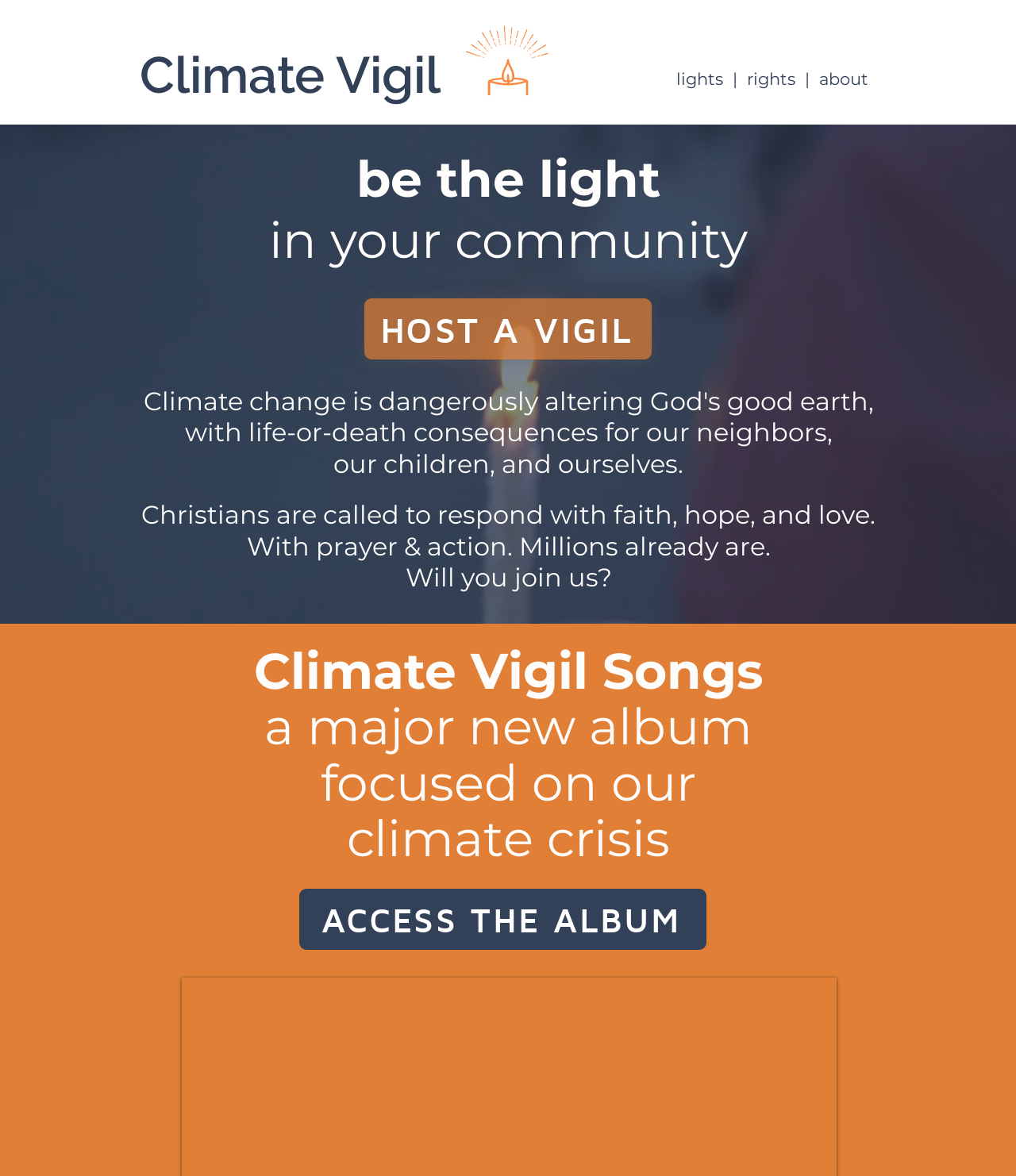With reference to the screenshot, provide a detailed response to the question below:
What is the topic of the album mentioned on the webpage?

The region 'PLAY BROADCAST' contains a heading 'Climate Vigil Songs a major new album focused on our climate crisis' which suggests that the album is focused on the topic of climate crisis.